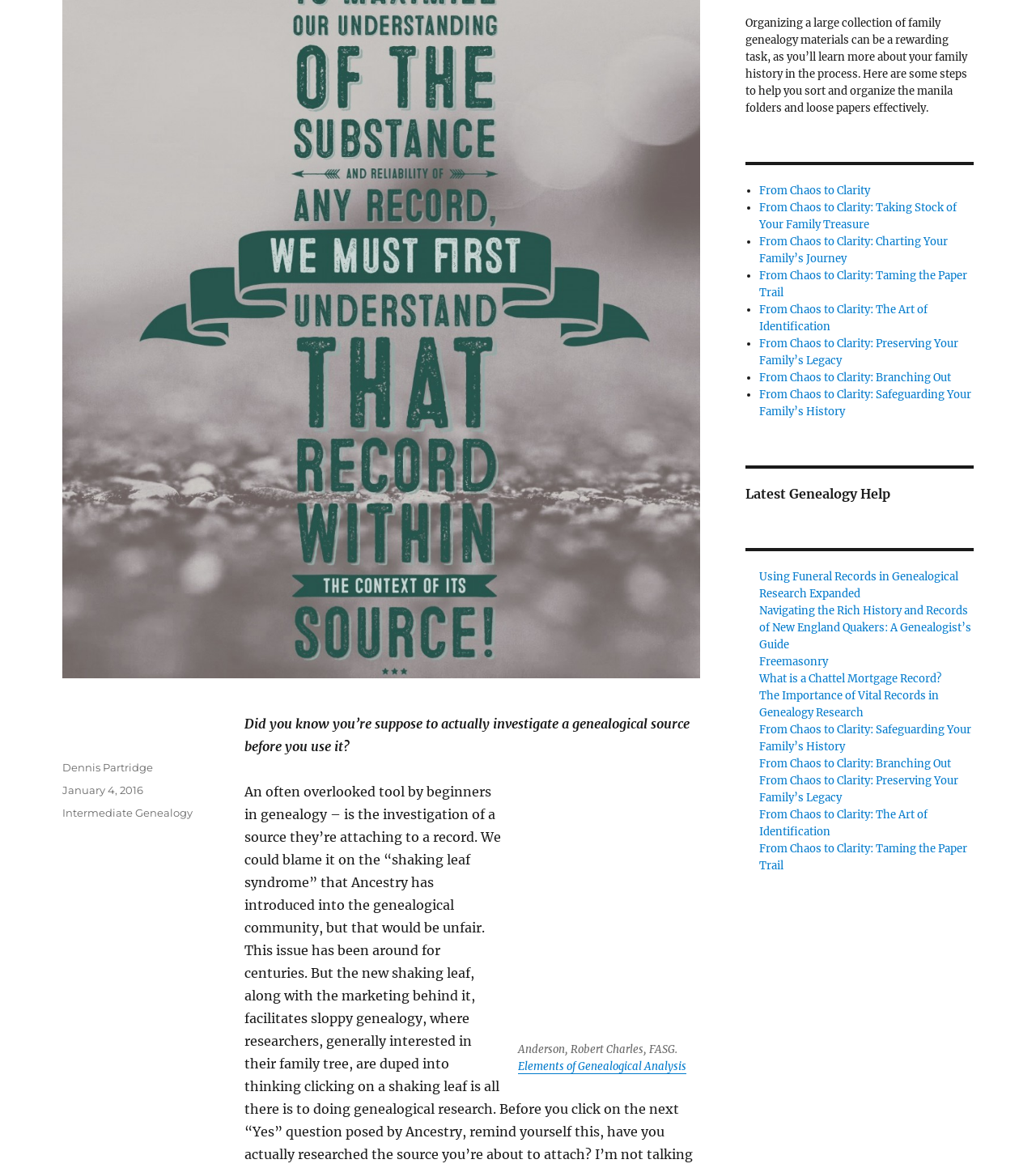Please determine the bounding box coordinates of the area that needs to be clicked to complete this task: 'Explore the article 'From Chaos to Clarity: Taking Stock of Your Family Treasure''. The coordinates must be four float numbers between 0 and 1, formatted as [left, top, right, bottom].

[0.733, 0.172, 0.923, 0.198]